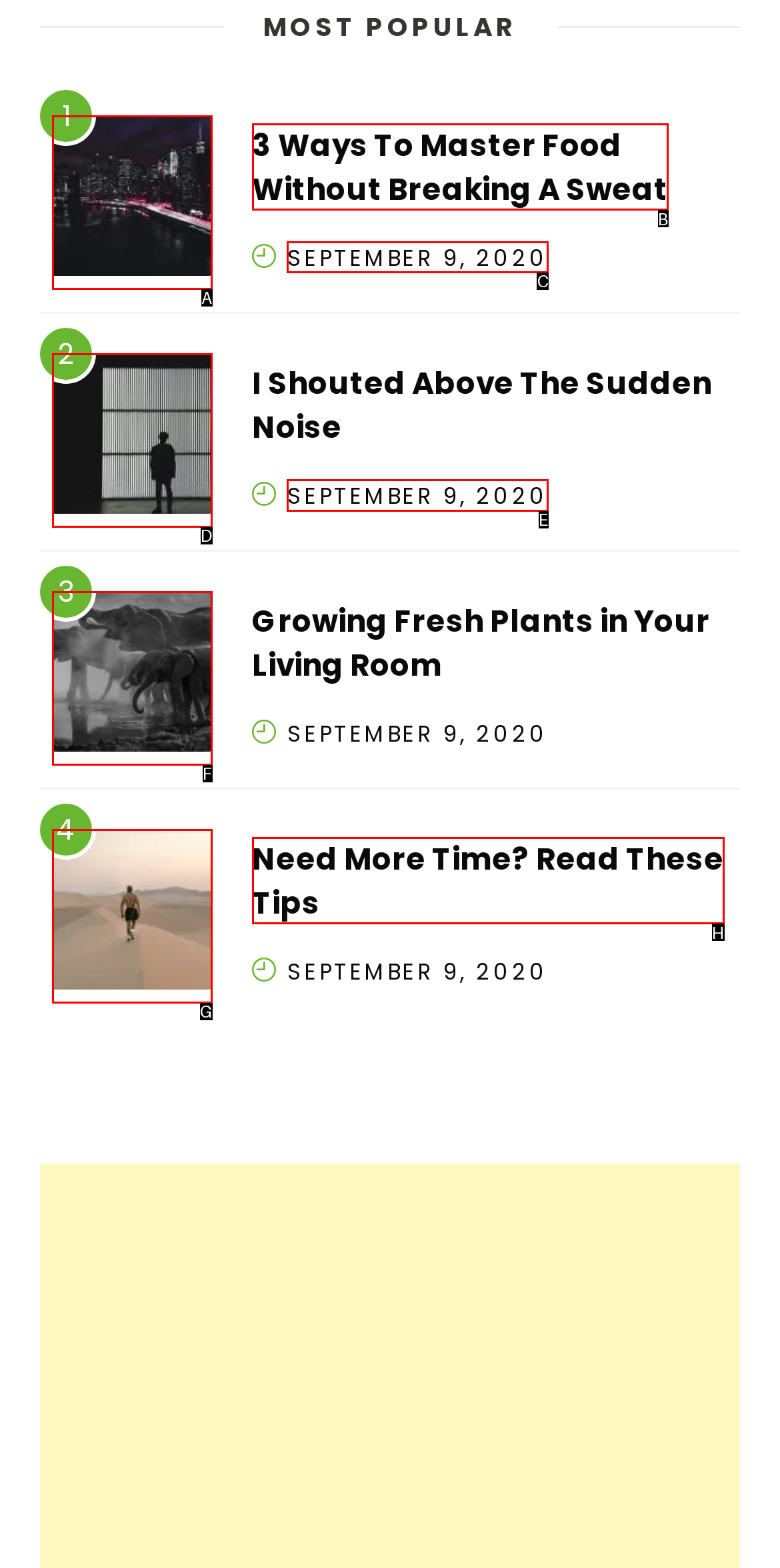Select the appropriate bounding box to fulfill the task: check the date of the article 'SEPTEMBER 9, 2020' Respond with the corresponding letter from the choices provided.

C